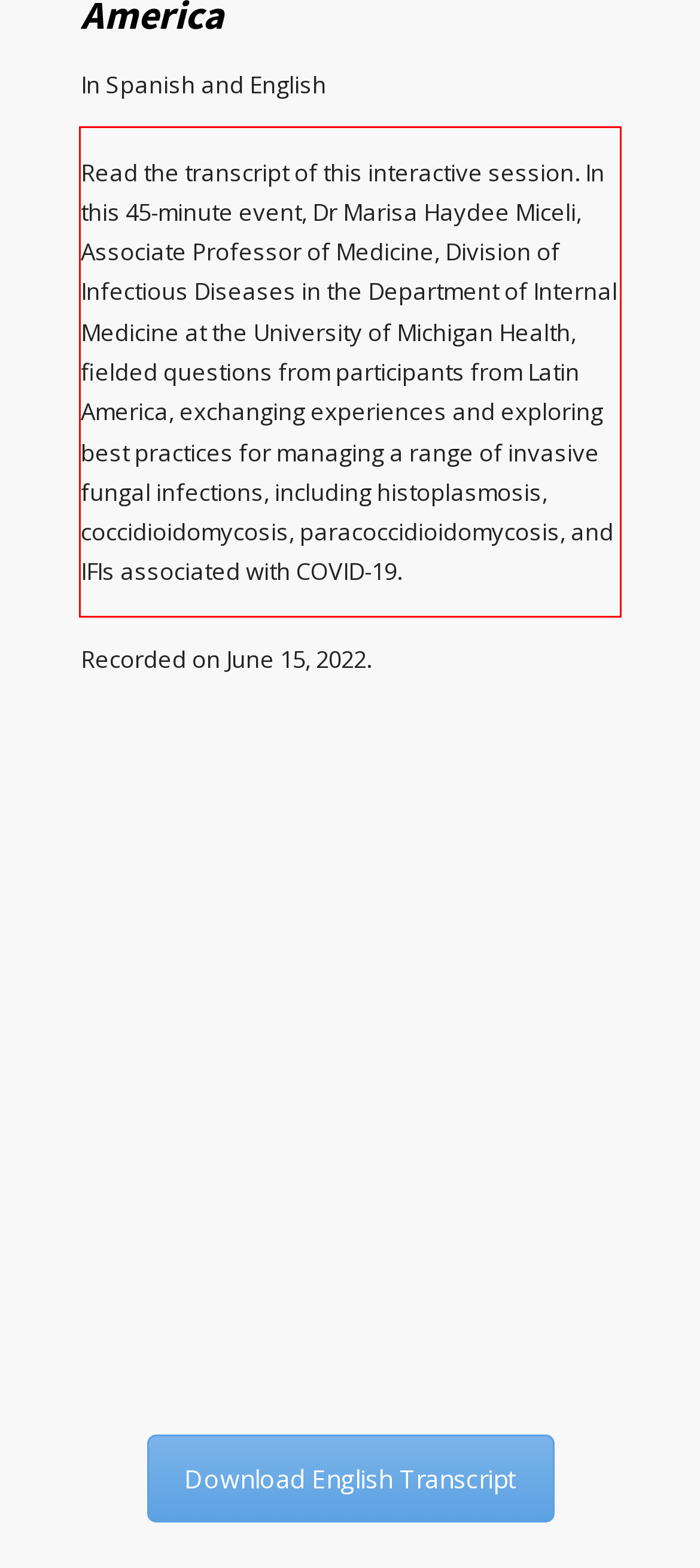In the screenshot of the webpage, find the red bounding box and perform OCR to obtain the text content restricted within this red bounding box.

Read the transcript of this interactive session. In this 45-minute event, Dr Marisa Haydee Miceli, Associate Professor of Medicine, Division of Infectious Diseases in the Department of Internal Medicine at the University of Michigan Health, fielded questions from participants from Latin America, exchanging experiences and exploring best practices for managing a range of invasive fungal infections, including histoplasmosis, coccidioidomycosis, paracoccidioidomycosis, and IFIs associated with COVID-19.